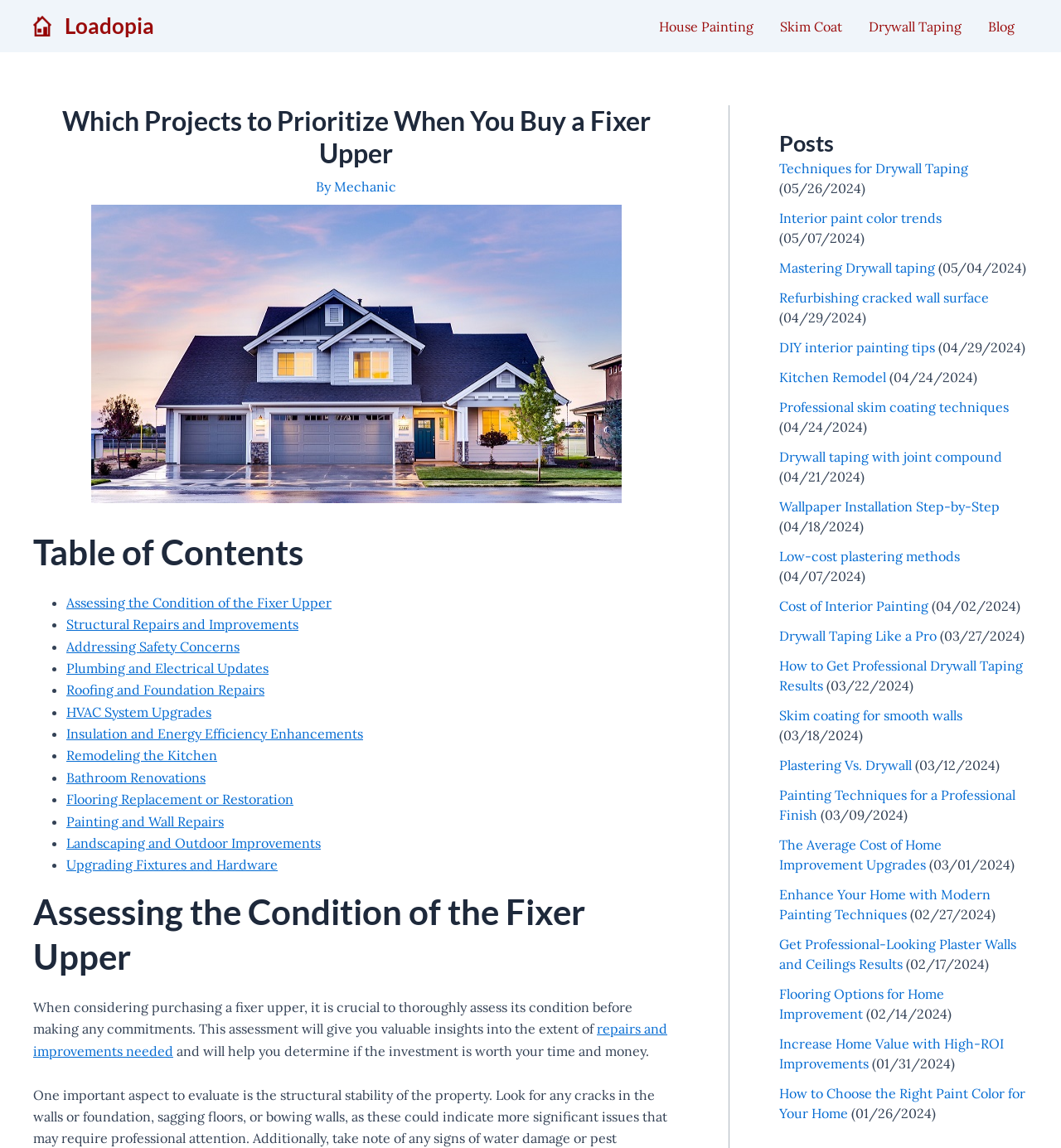Using the element description Drywall Taping, predict the bounding box coordinates for the UI element. Provide the coordinates in (top-left x, top-left y, bottom-right x, bottom-right y) format with values ranging from 0 to 1.

[0.806, 0.012, 0.919, 0.034]